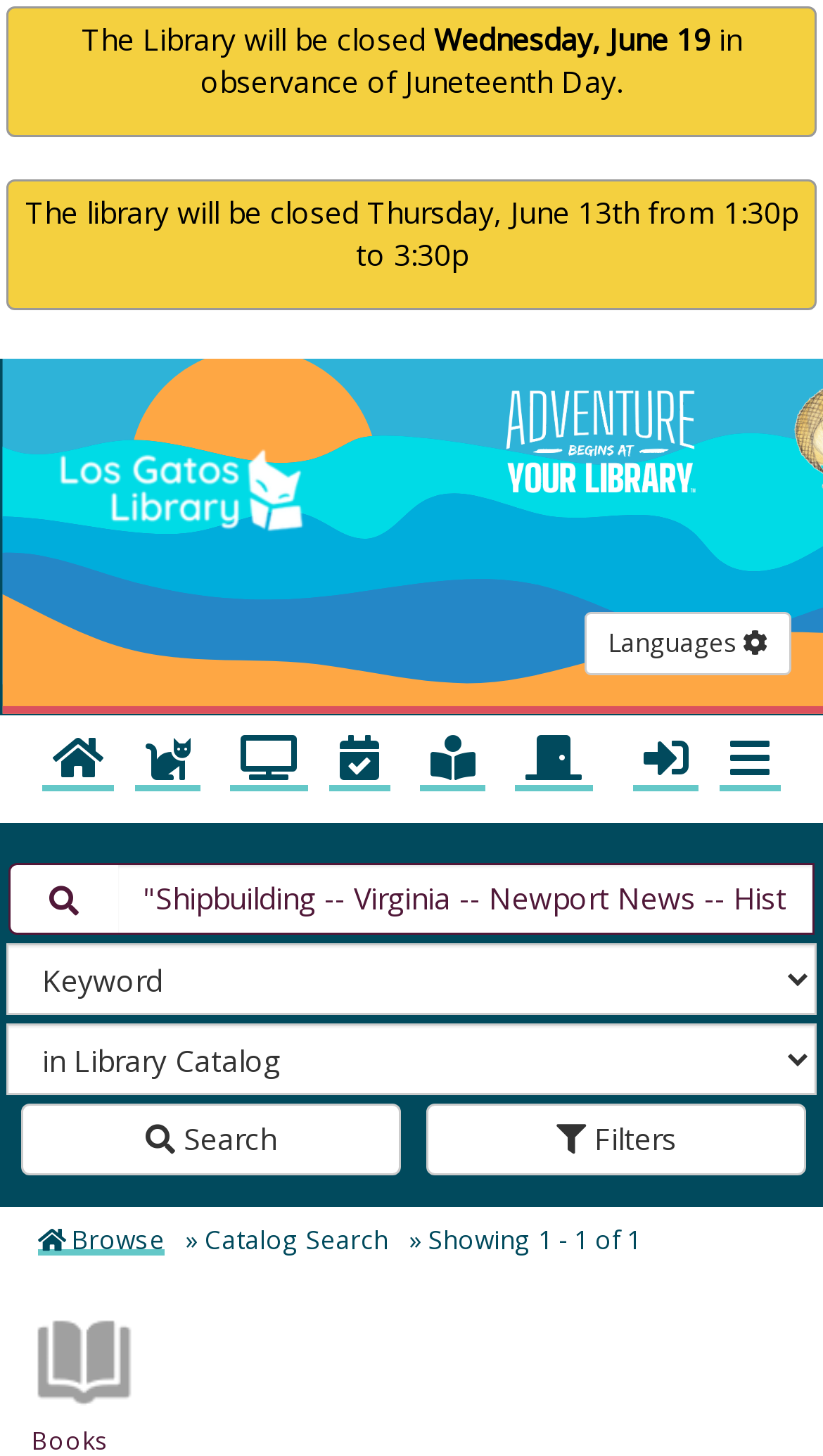What is the library's status on Wednesday, June 19?
Please look at the screenshot and answer in one word or a short phrase.

Closed